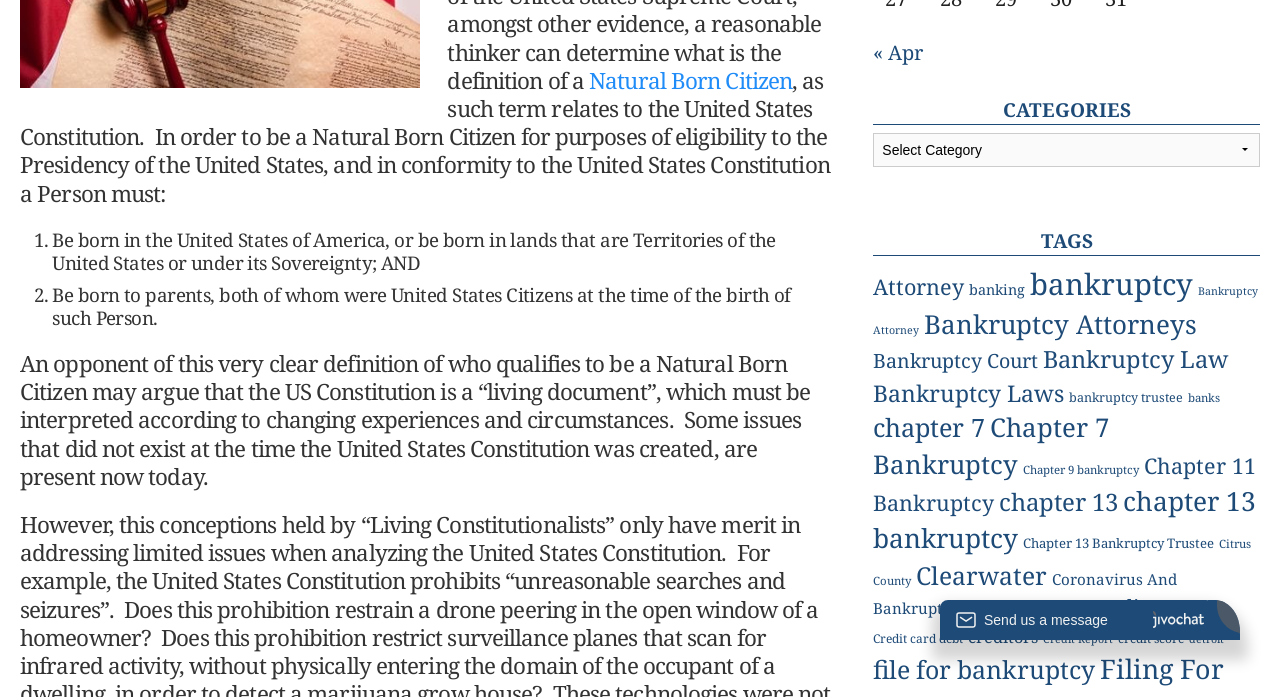Using the format (top-left x, top-left y, bottom-right x, bottom-right y), provide the bounding box coordinates for the described UI element. All values should be floating point numbers between 0 and 1: Chapter 9 bankruptcy

[0.799, 0.636, 0.89, 0.657]